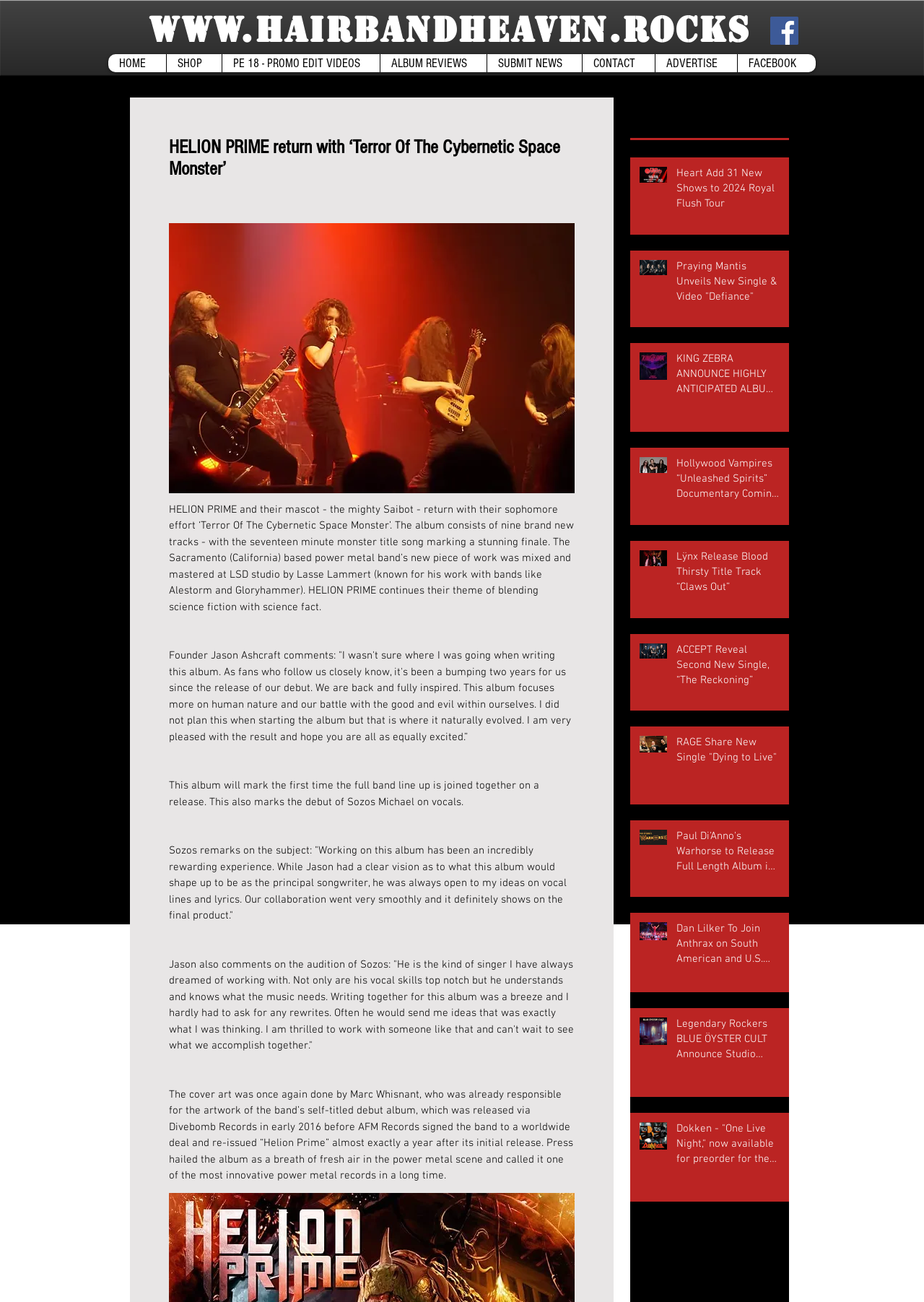Please specify the bounding box coordinates of the clickable section necessary to execute the following command: "View the album cover art of HELION PRIME".

[0.692, 0.128, 0.722, 0.14]